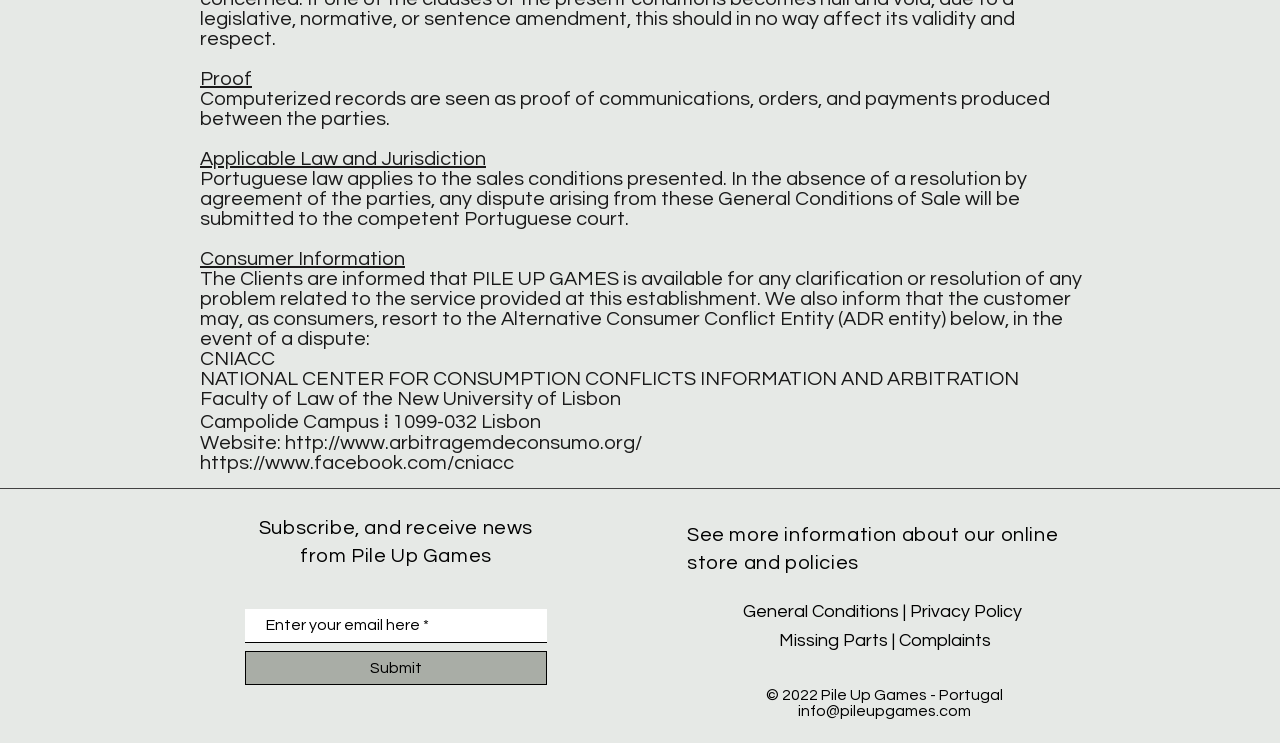Using the information in the image, could you please answer the following question in detail:
What is the year of copyright mentioned?

The text '© 2022 Pile Up Games' at the bottom of the page mentions the year of copyright as 2022.